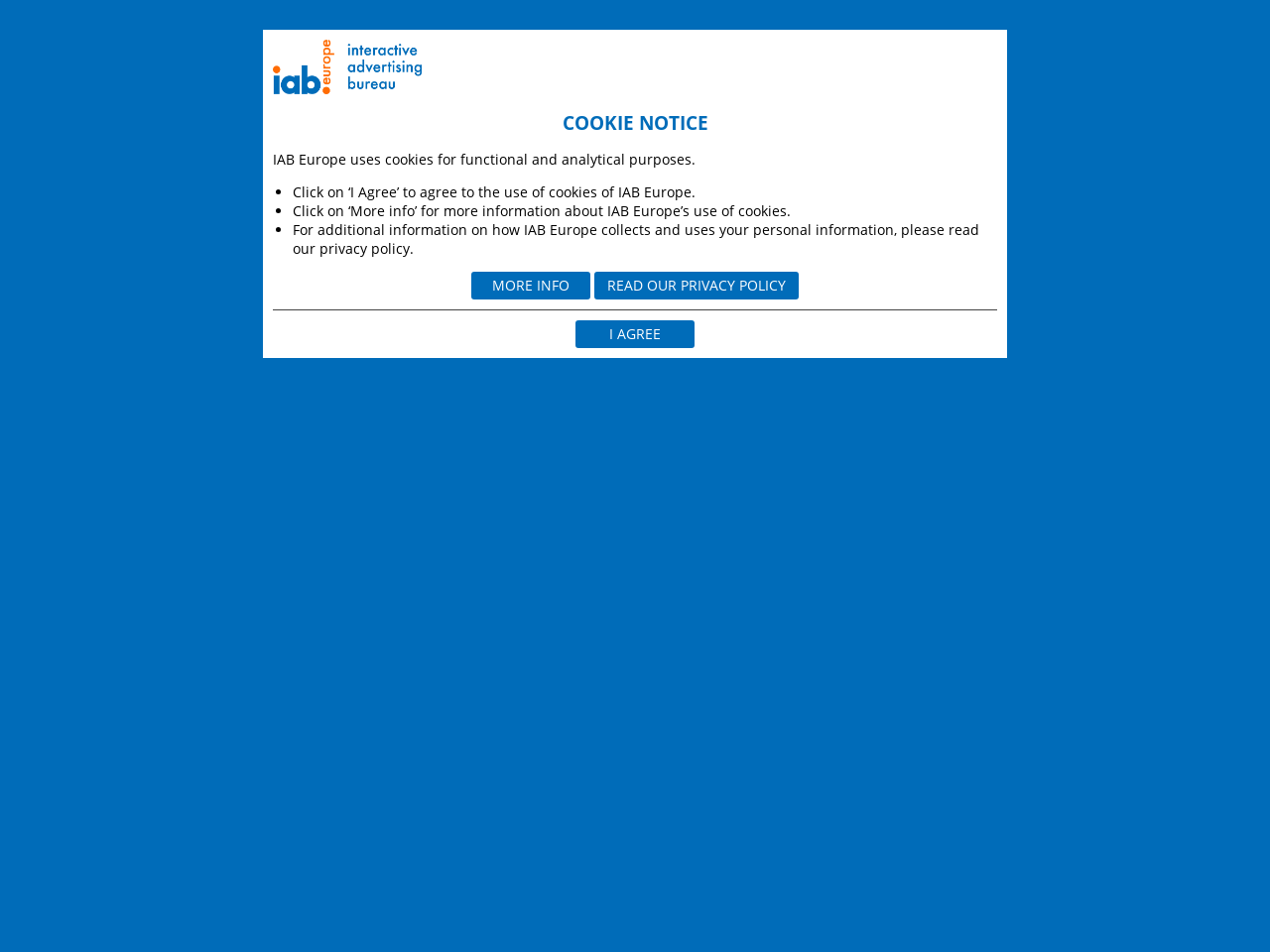Using the information shown in the image, answer the question with as much detail as possible: What is the name of the web analysis service used by IAB Europe?

According to the webpage content, IAB Europe uses Google Analytics, a web analysis service of Google Ireland Limited, to analyse how users interact with the site.